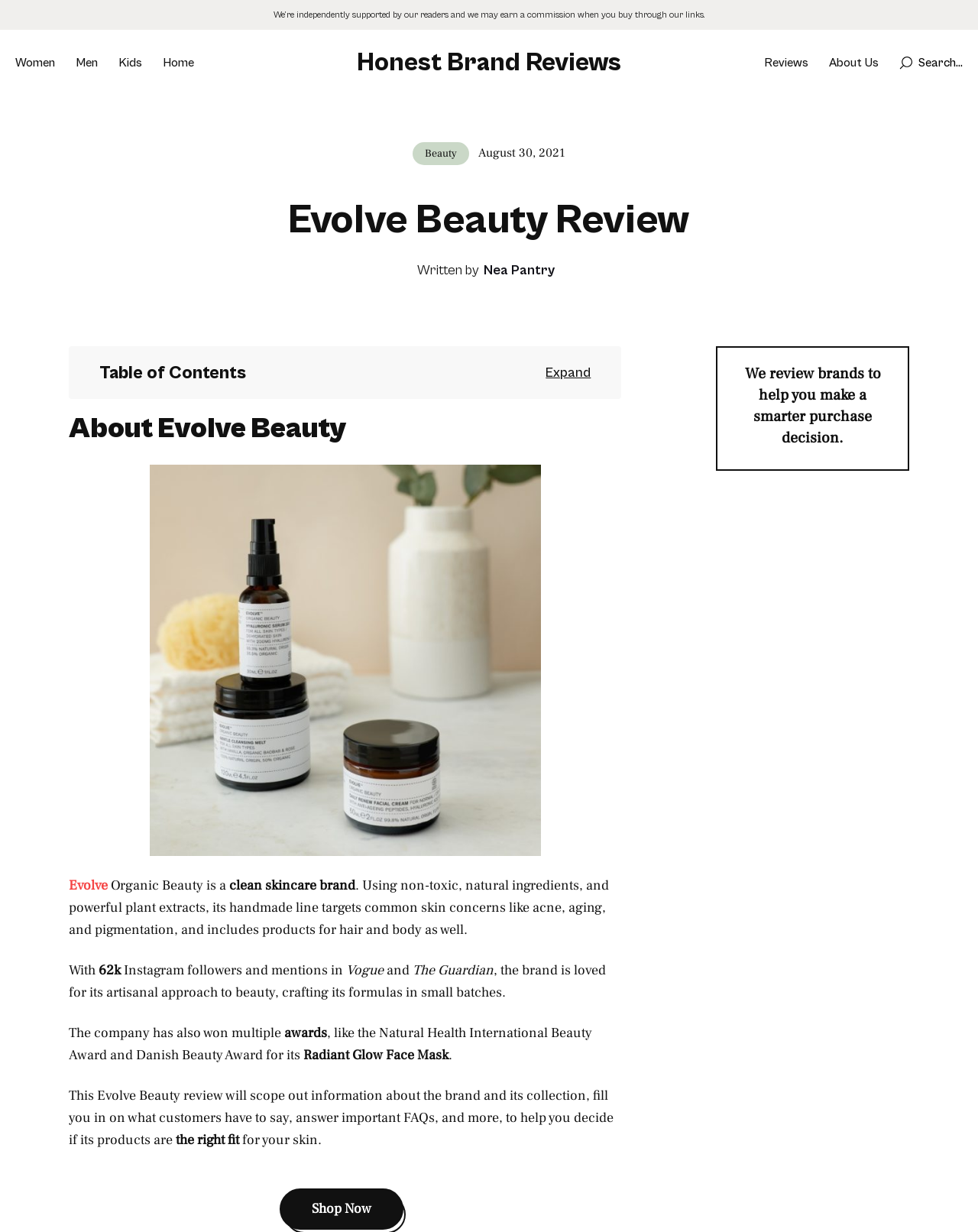Give a one-word or phrase response to the following question: What is the brand being reviewed?

Evolve Beauty